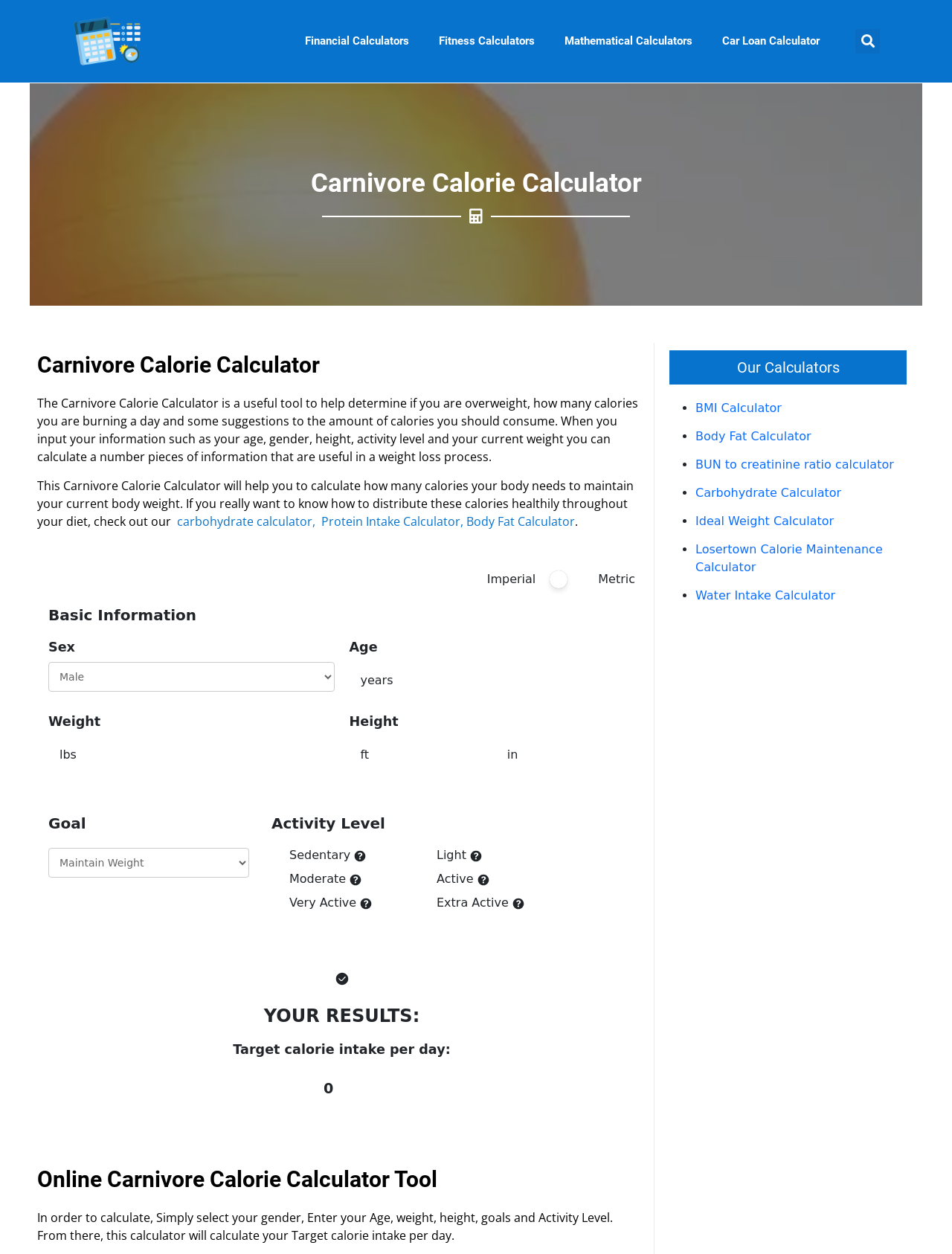Offer a thorough description of the webpage.

The webpage is a Carnivore Calorie Calculator tool that helps users determine their calorie intake and provides suggestions for weight loss. At the top of the page, there is a logo and a navigation menu with links to other calculators, including a Financial Calculators menu, Fitness Calculators menu, Mathematical Calculators menu, and a Car Loan Calculator menu. 

Below the navigation menu, there is a search bar with a search button. The main content of the page is divided into two sections. The left section contains a heading "Carnivore Calorie Calculator" and a brief description of the calculator's functionality. There are also links to other related calculators, such as a carbohydrate calculator, protein intake calculator, and body fat calculator.

The right section of the page is where users can input their information to calculate their calorie intake. There are fields to select the unit of measurement (Imperial or Metric), and to enter basic information such as sex, age, weight, height, and goal. There is also a section to select the activity level, with options ranging from sedentary to extra active. 

Once the user has entered their information, they can view their results, which include their target calorie intake per day. There is also a brief instruction on how to use the calculator. At the bottom of the page, there is a section titled "Our Calculators" with links to other calculators, including a BMI calculator, body fat calculator, and carbohydrate calculator.